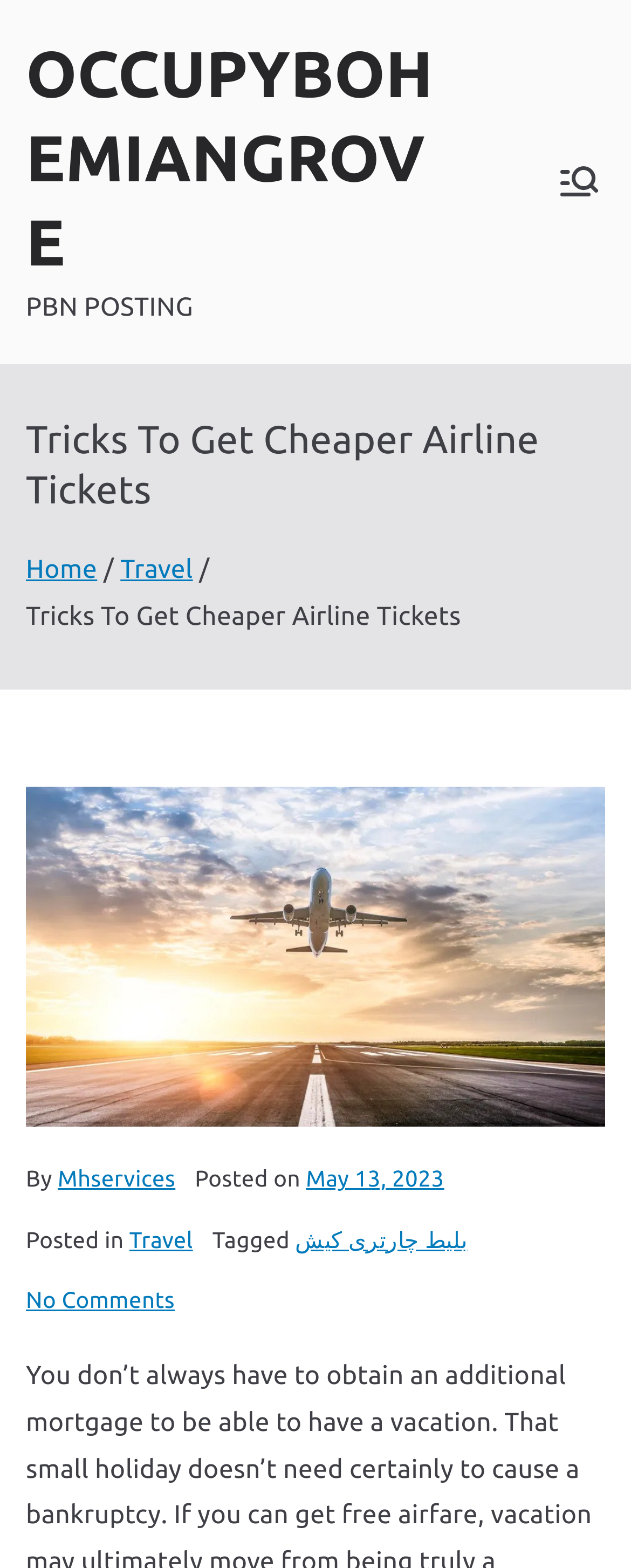Who is the author of the post?
Refer to the image and provide a one-word or short phrase answer.

Mhservices